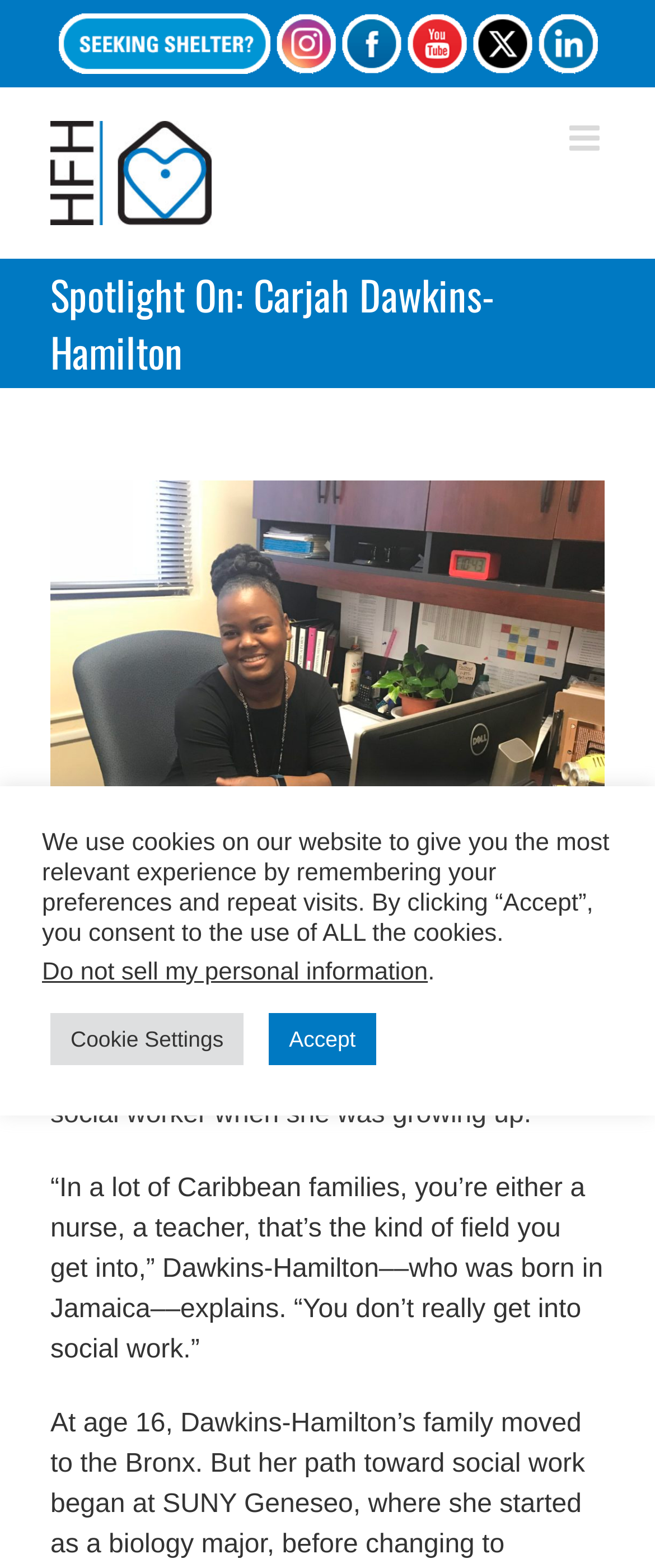Specify the bounding box coordinates of the element's region that should be clicked to achieve the following instruction: "Click the HFH Logo". The bounding box coordinates consist of four float numbers between 0 and 1, in the format [left, top, right, bottom].

[0.077, 0.077, 0.322, 0.144]